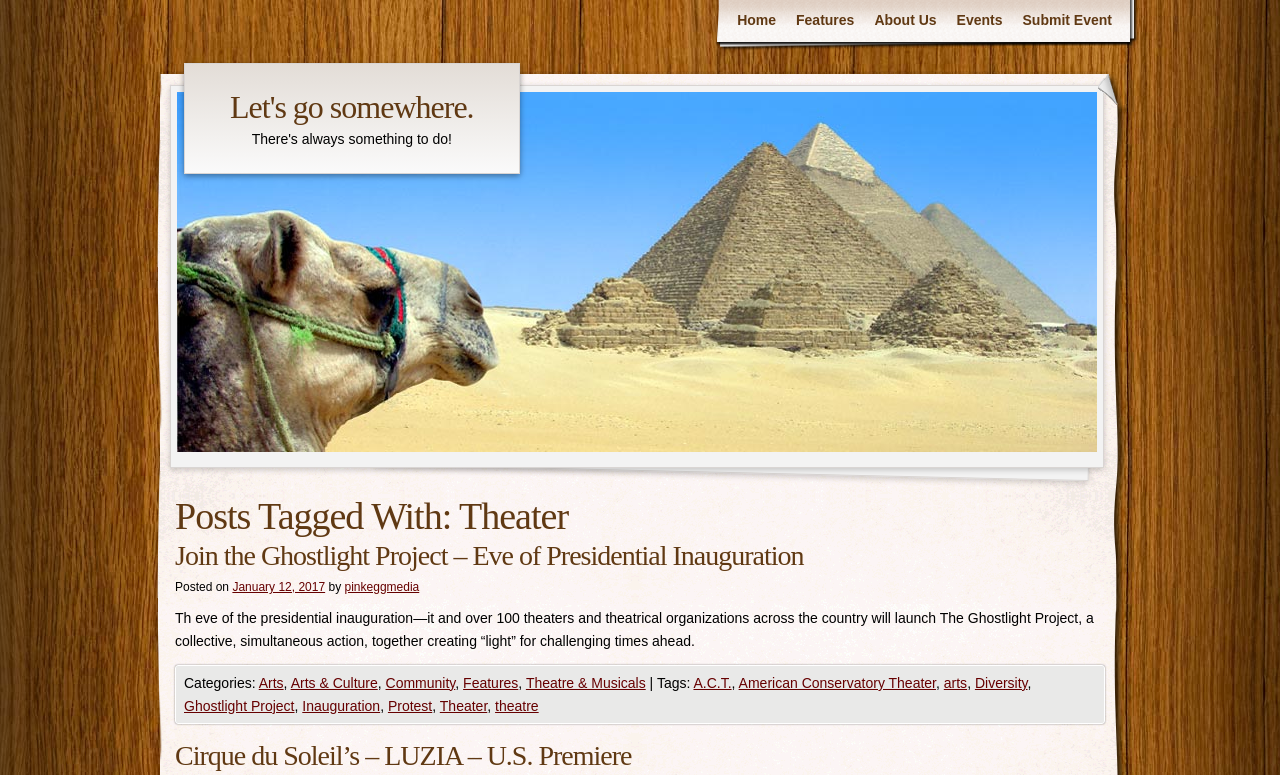What is the title of the second post?
Use the image to answer the question with a single word or phrase.

Cirque du Soleil’s – LUZIA – U.S. Premiere